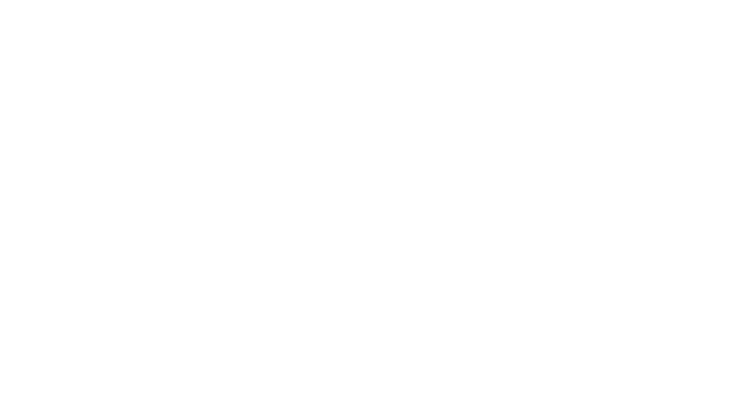Generate a detailed caption that encompasses all aspects of the image.

This image showcases a promotional graphic for "The Station MG," featuring an attractive design that highlights the brand's aesthetic. Positioned within a section dedicated to presenting the establishment's offerings, it likely serves to engage website visitors with visual content. The image is part of a slideshow, indicating a dynamic presentation where users can navigate through multiple images showcasing services or features of The Station MG. This particular graphic emphasizes professionalism and trust, in line with the website's goal of building reliability in the customer experience.